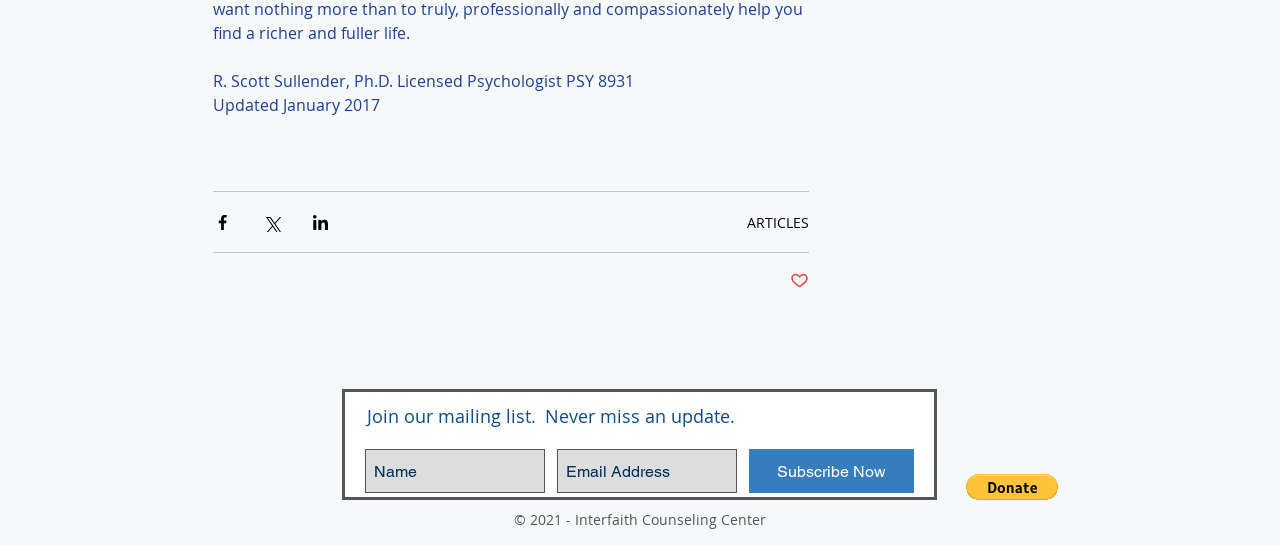What is the psychologist's name?
Based on the content of the image, thoroughly explain and answer the question.

The psychologist's name is mentioned at the top of the webpage, in the static text element 'R. Scott Sullender, Ph.D. Licensed Psychologist PSY 8931'.